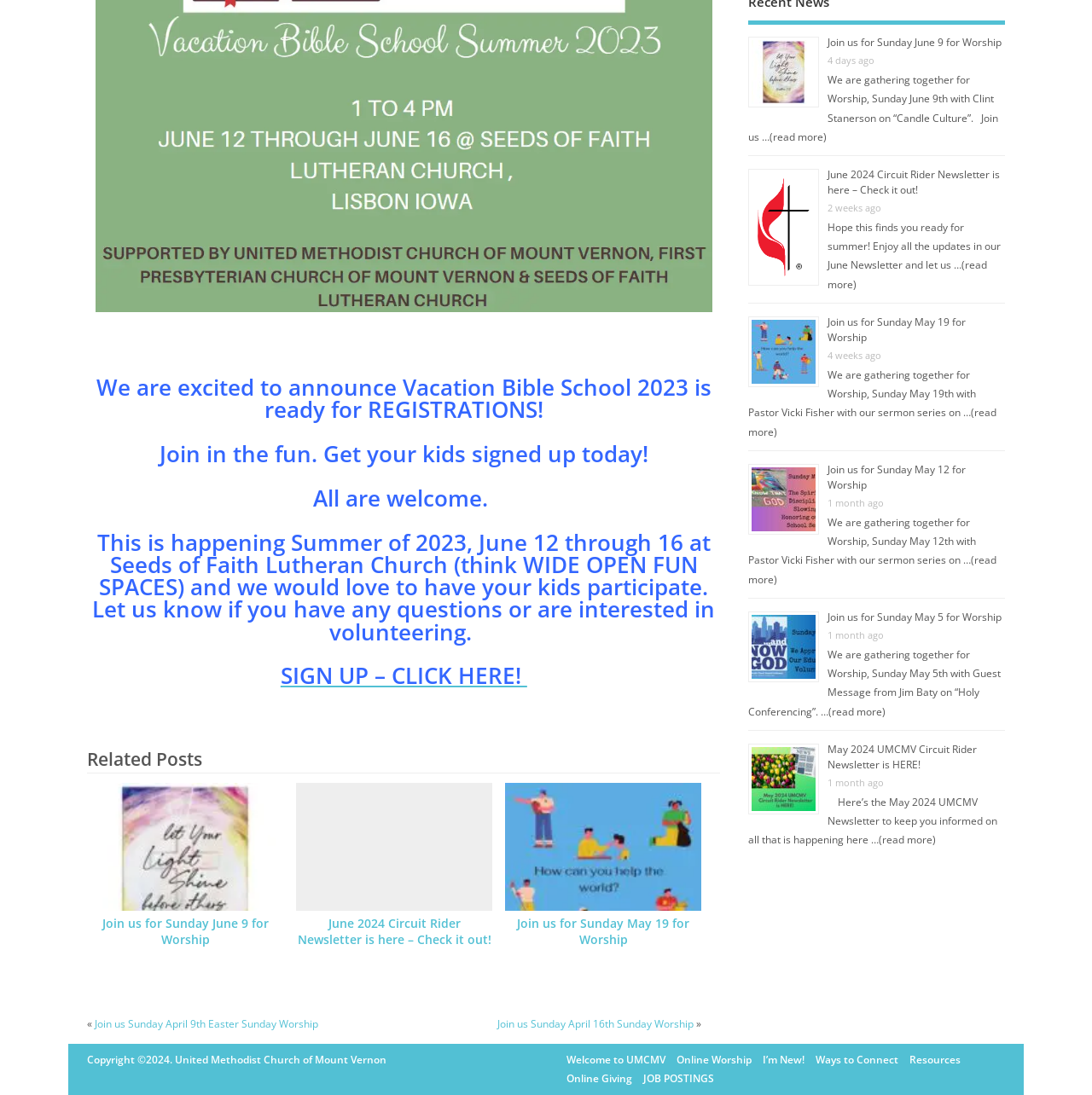Bounding box coordinates are specified in the format (top-left x, top-left y, bottom-right x, bottom-right y). All values are floating point numbers bounded between 0 and 1. Please provide the bounding box coordinate of the region this sentence describes: Welcome to UMCMV

[0.519, 0.961, 0.609, 0.974]